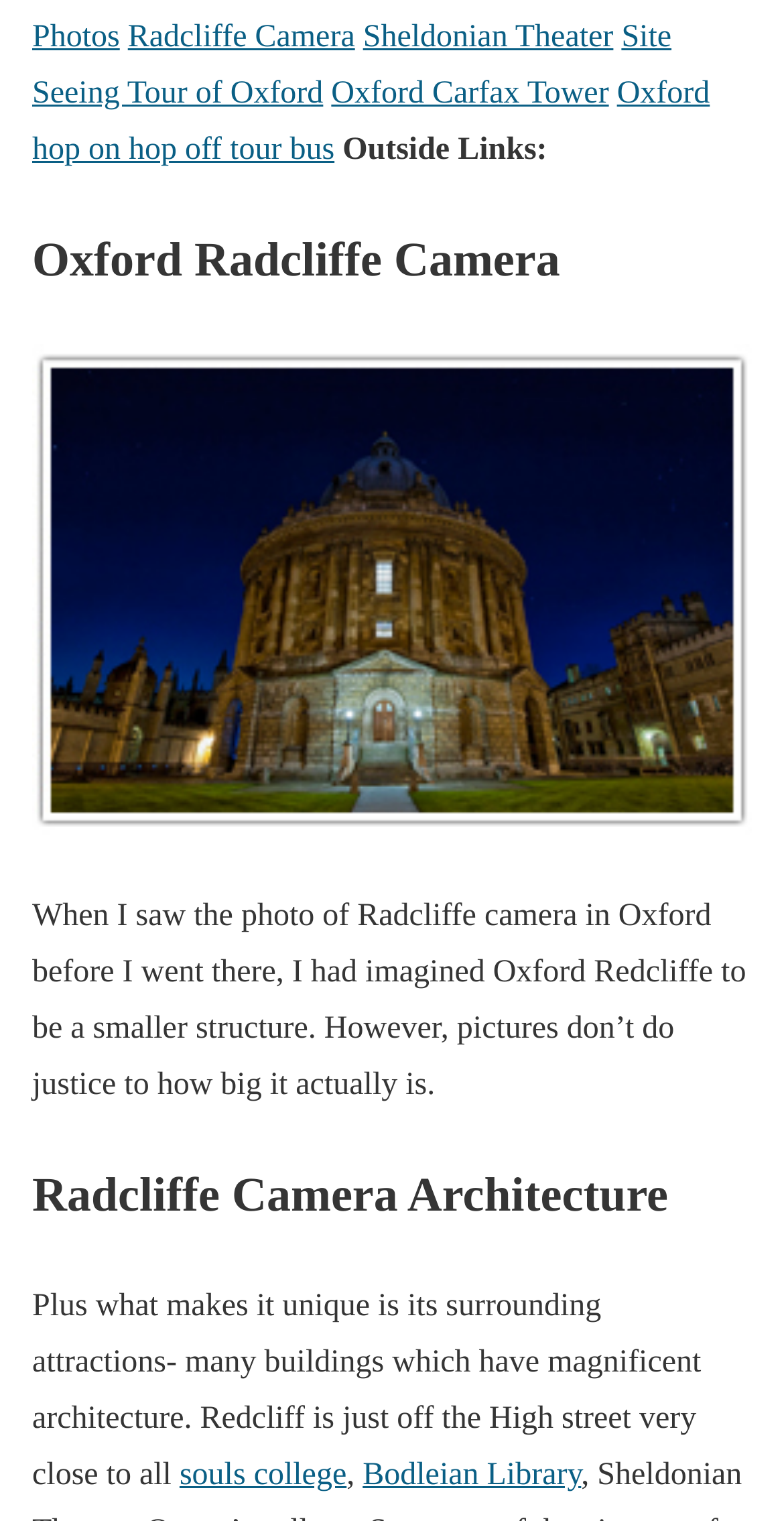Based on the element description "Radcliffe Camera", predict the bounding box coordinates of the UI element.

[0.163, 0.013, 0.453, 0.036]